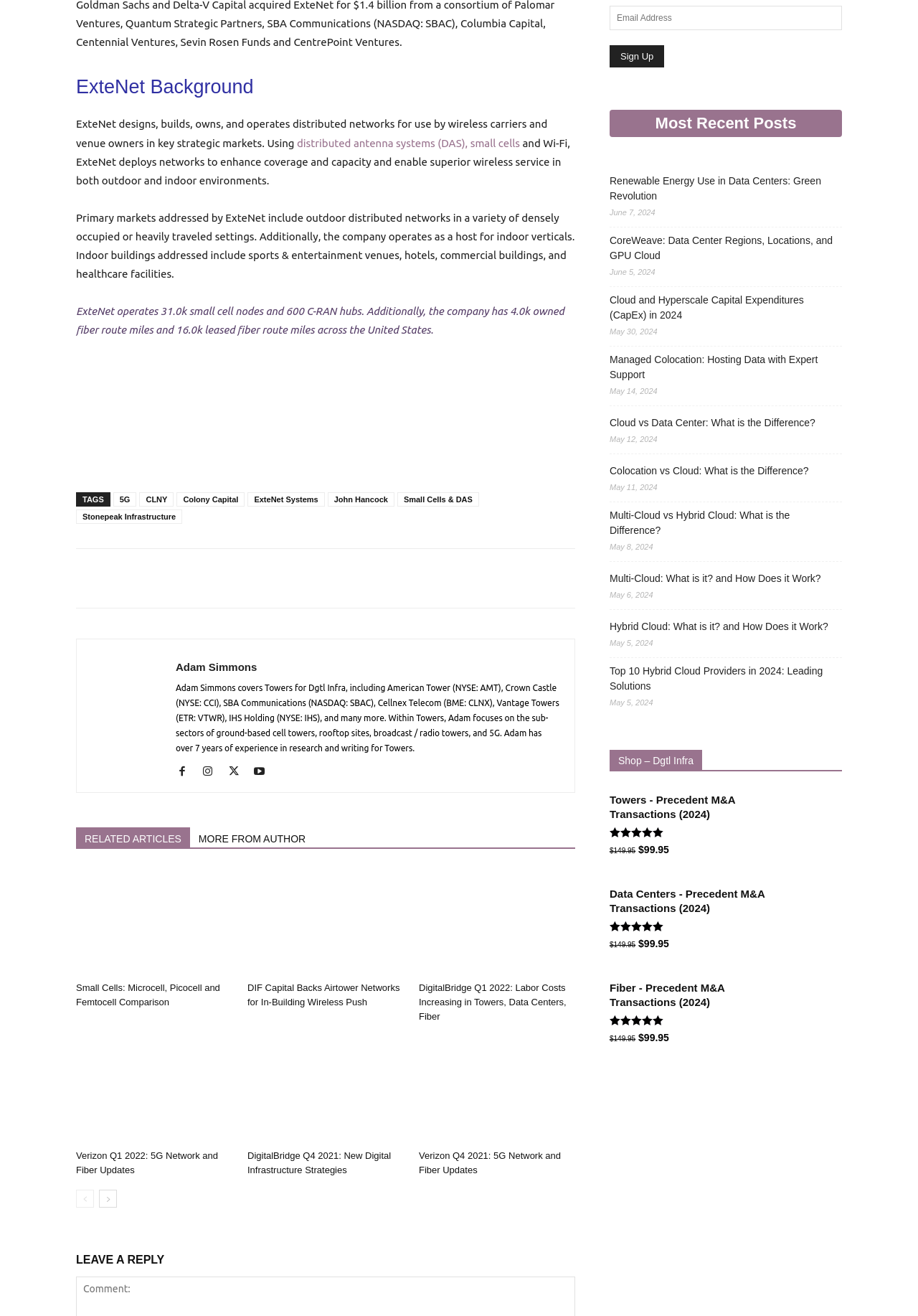What is the name of the author who covers Towers for Dgtl Infra?
Using the picture, provide a one-word or short phrase answer.

Adam Simmons